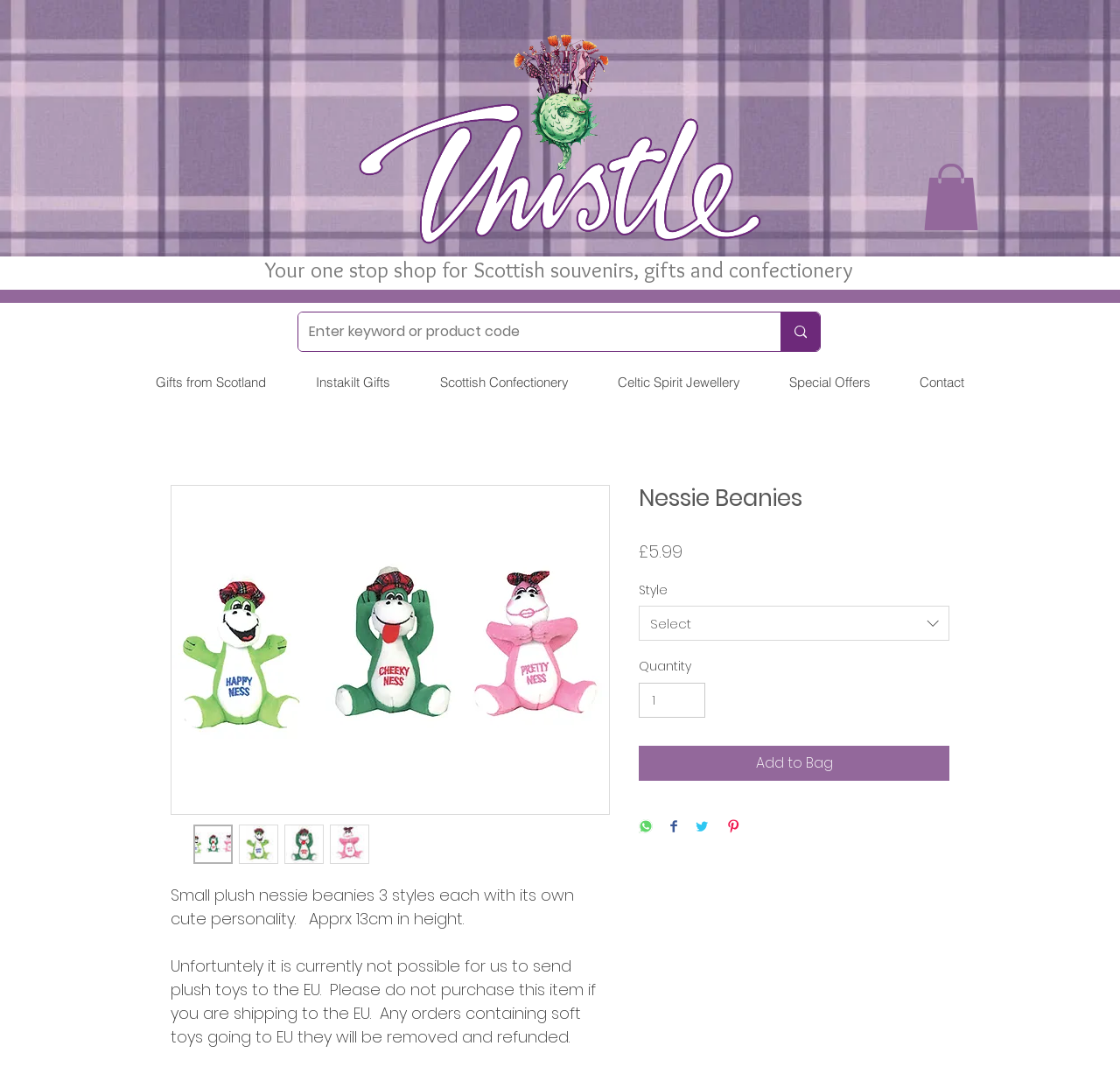How many styles of Nessie Beanies are available?
Answer the question with as much detail as possible.

I determined the answer by reading the StaticText element with the text 'Small plush nessie beanies 3 styles each with its own cute personality.' which explicitly states that there are 3 styles of Nessie Beanies available.